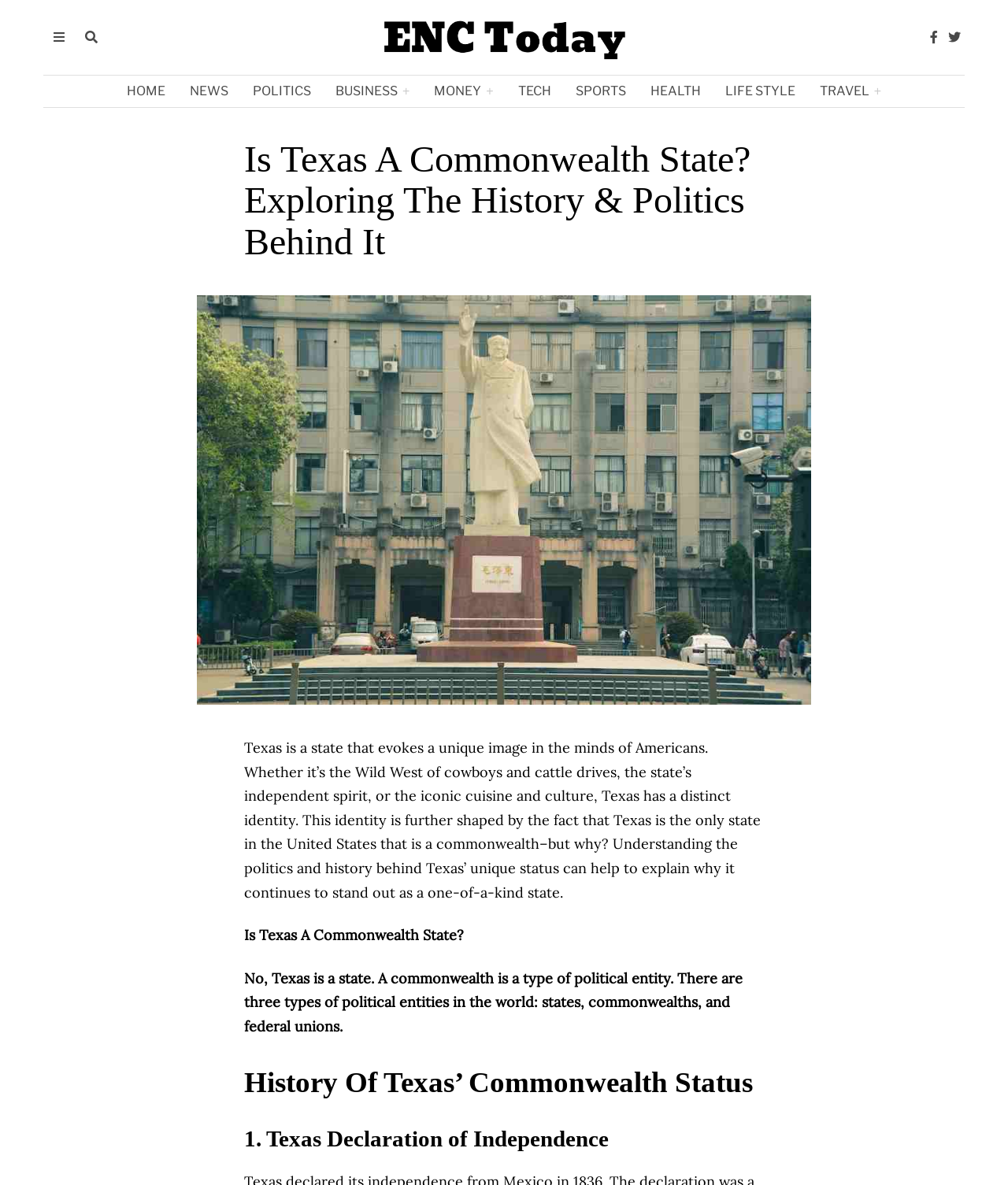Generate a detailed explanation of the webpage's features and information.

This webpage is about exploring the history and politics behind Texas' unique status as a state. At the top left corner, there is a logo image with the text "Temp Enc Logo". To the right of the logo, there are several links, including "HOME", "NEWS", "POLITICS", and others, which are aligned horizontally. 

Below the links, there is a large header that spans most of the width of the page, with the title "Is Texas A Commonwealth State? Exploring The History & Politics Behind It". 

Below the header, there is a large image that takes up most of the width of the page, with a caption "Is Texas A Commonwealth State". 

The main content of the page starts below the image, with a block of text that describes Texas' unique identity and its status as a state. The text is divided into several paragraphs, with headings that break up the content. The first heading is "Is Texas A Commonwealth State?", followed by a paragraph that explains the difference between a state and a commonwealth. 

Further down the page, there is another heading, "History Of Texas’ Commonwealth Status", which is followed by a subheading "1. Texas Declaration of Independence". The content of the page continues below this heading, but the exact details are not provided in the accessibility tree.